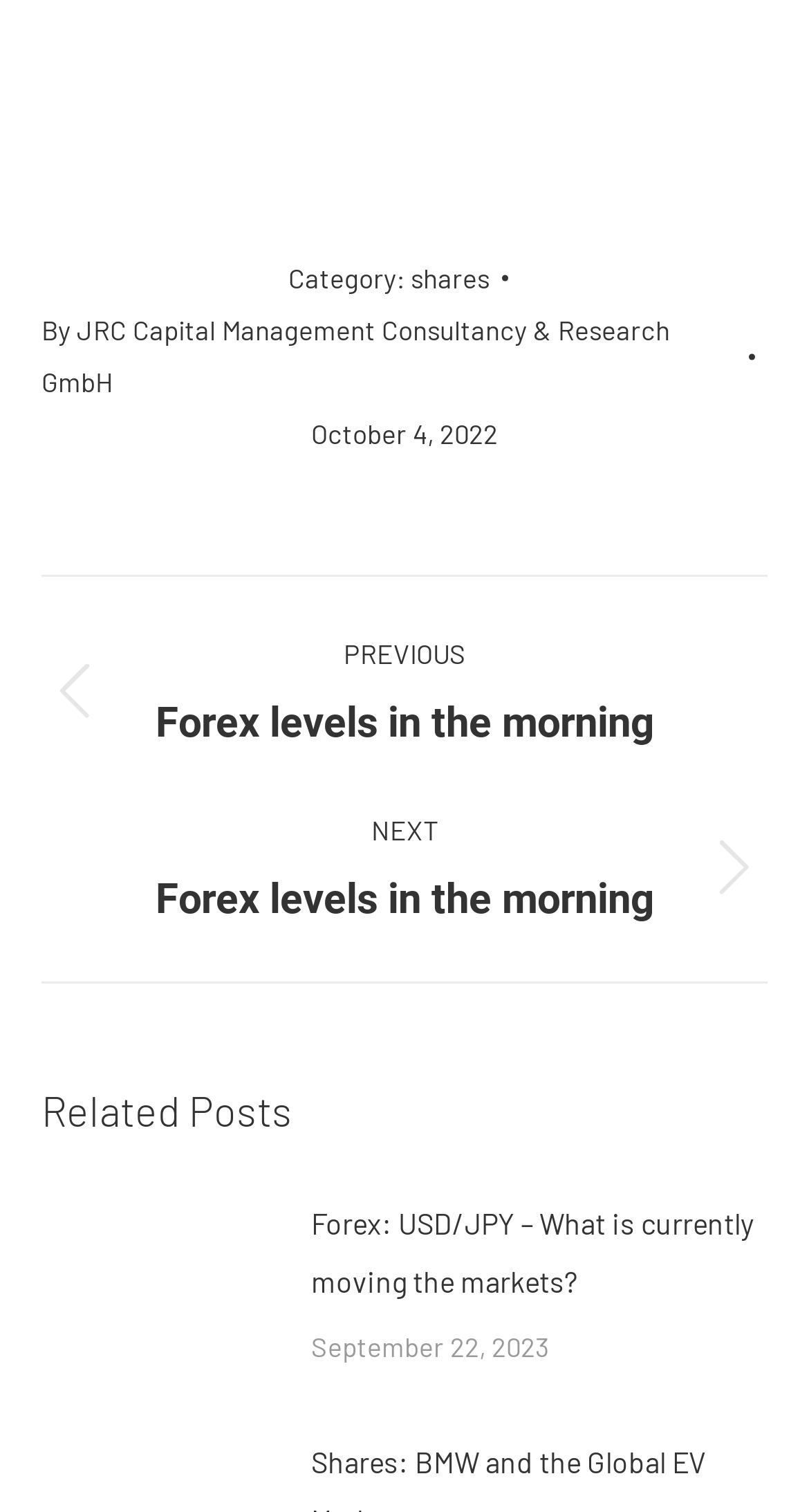What is the category of the current post?
Deliver a detailed and extensive answer to the question.

The webpage contains a 'Category:' label, but it does not provide a specific category name.